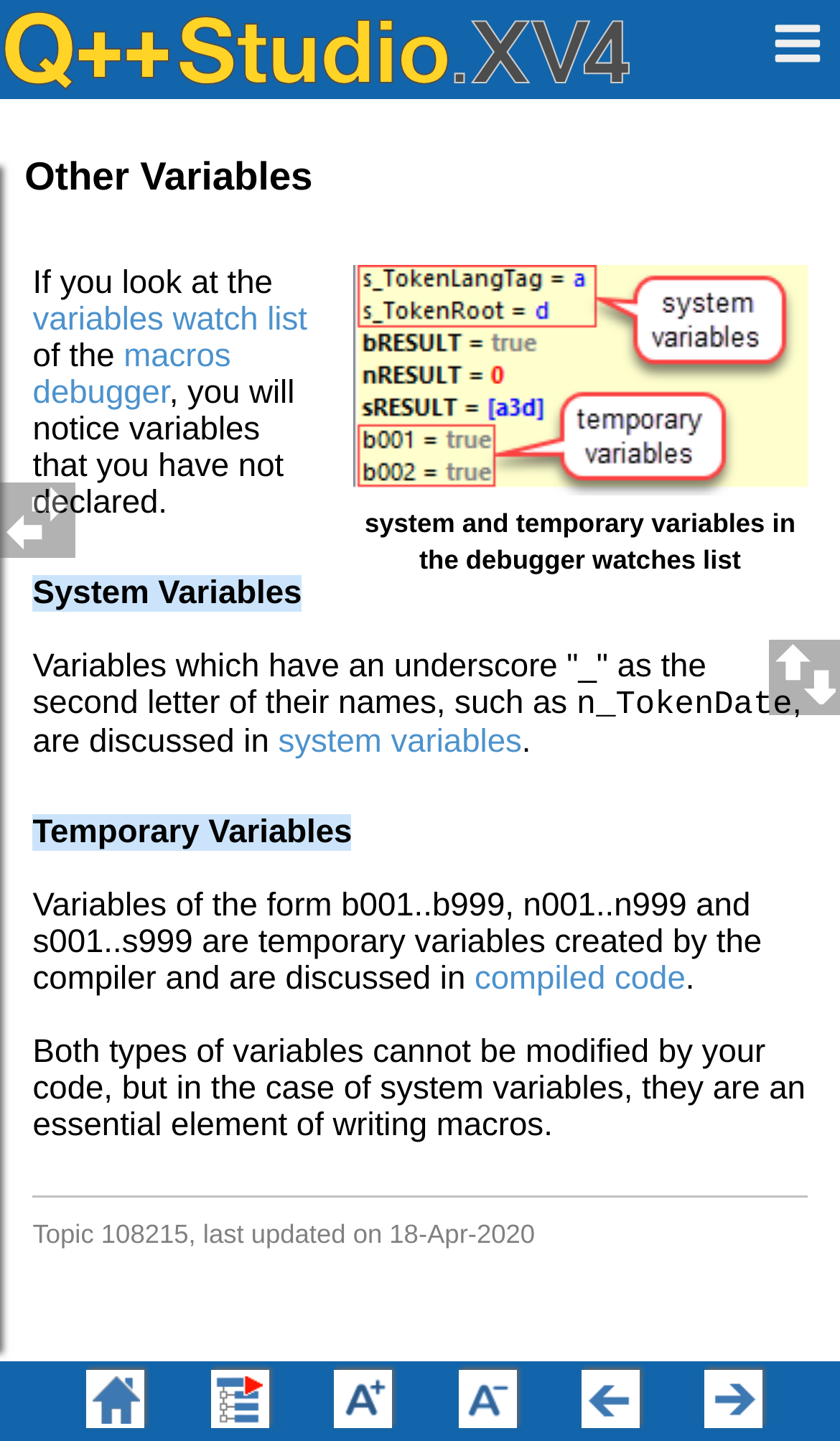Provide a comprehensive caption for the webpage.

This webpage appears to be a documentation or tutorial page about Q++Studio XV4 Diary and Calendar Publishing System, specifically focusing on system and temporary variables in the debugger watches list.

At the top of the page, there is a heading with a blank space, accompanied by two images on either side. Below this, there is a table with a single row and a single cell containing the text "Other Variables".

The main content of the page is divided into sections, with the first section discussing variables in the debugger watches list. This section contains a few paragraphs of text, with links to "variables watch list" and "macros debugger" embedded within the text. There is also an image with a caption "system and temporary variables in the debugger watches list" located above this section.

The next section is about System Variables, which includes a paragraph of text and a link to "system variables". This is followed by a section on Temporary Variables, which also contains a paragraph of text and a link to "compiled code".

At the bottom of the page, there is a horizontal separator line, followed by a text "Topic 108215, last updated on 18-Apr-2020". There is also a small image located near the top-right corner of the page, and a table with multiple rows and columns at the very bottom of the page, although its contents are not clear.